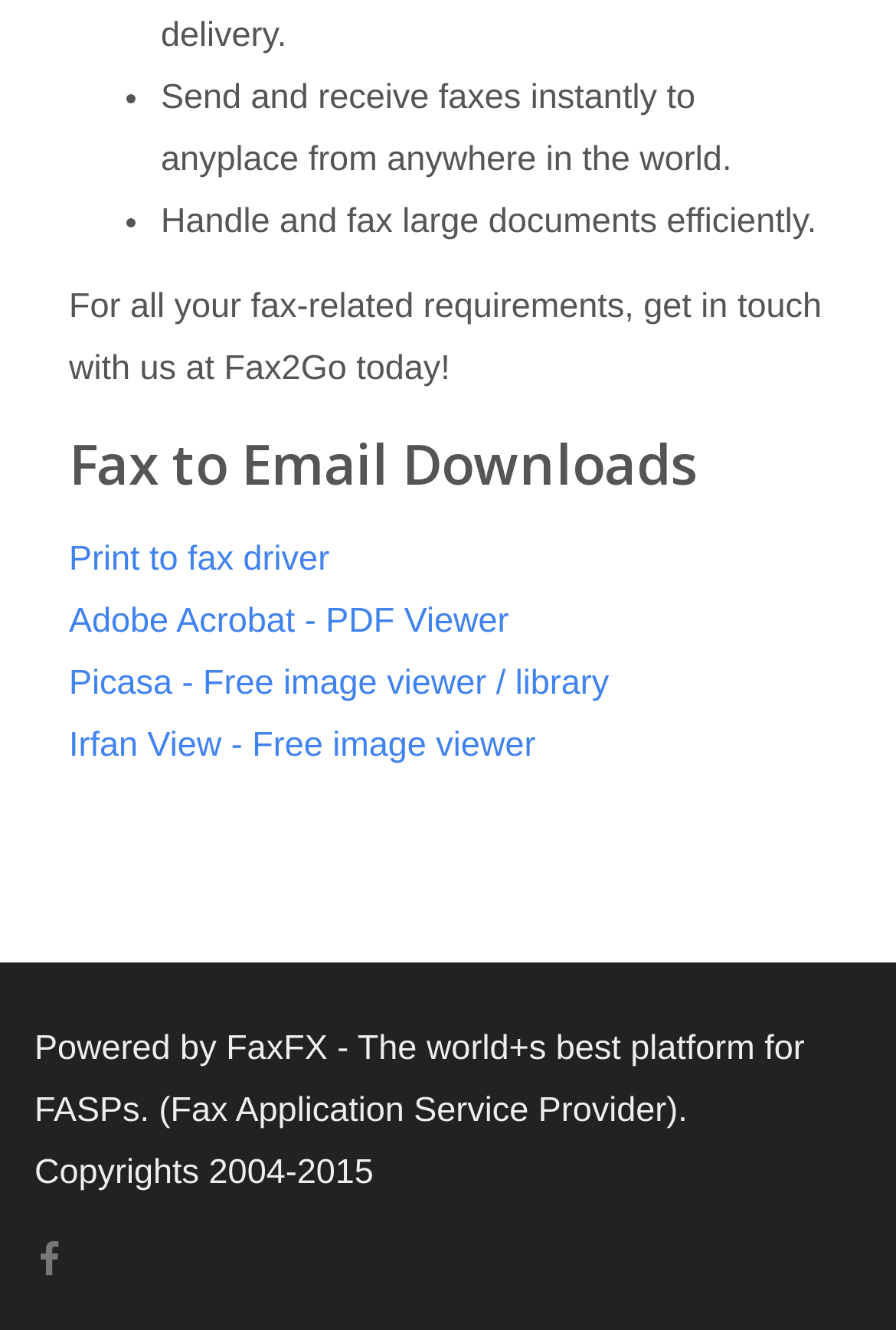Provide your answer to the question using just one word or phrase: What is the main purpose of Fax2Go?

Send and receive faxes